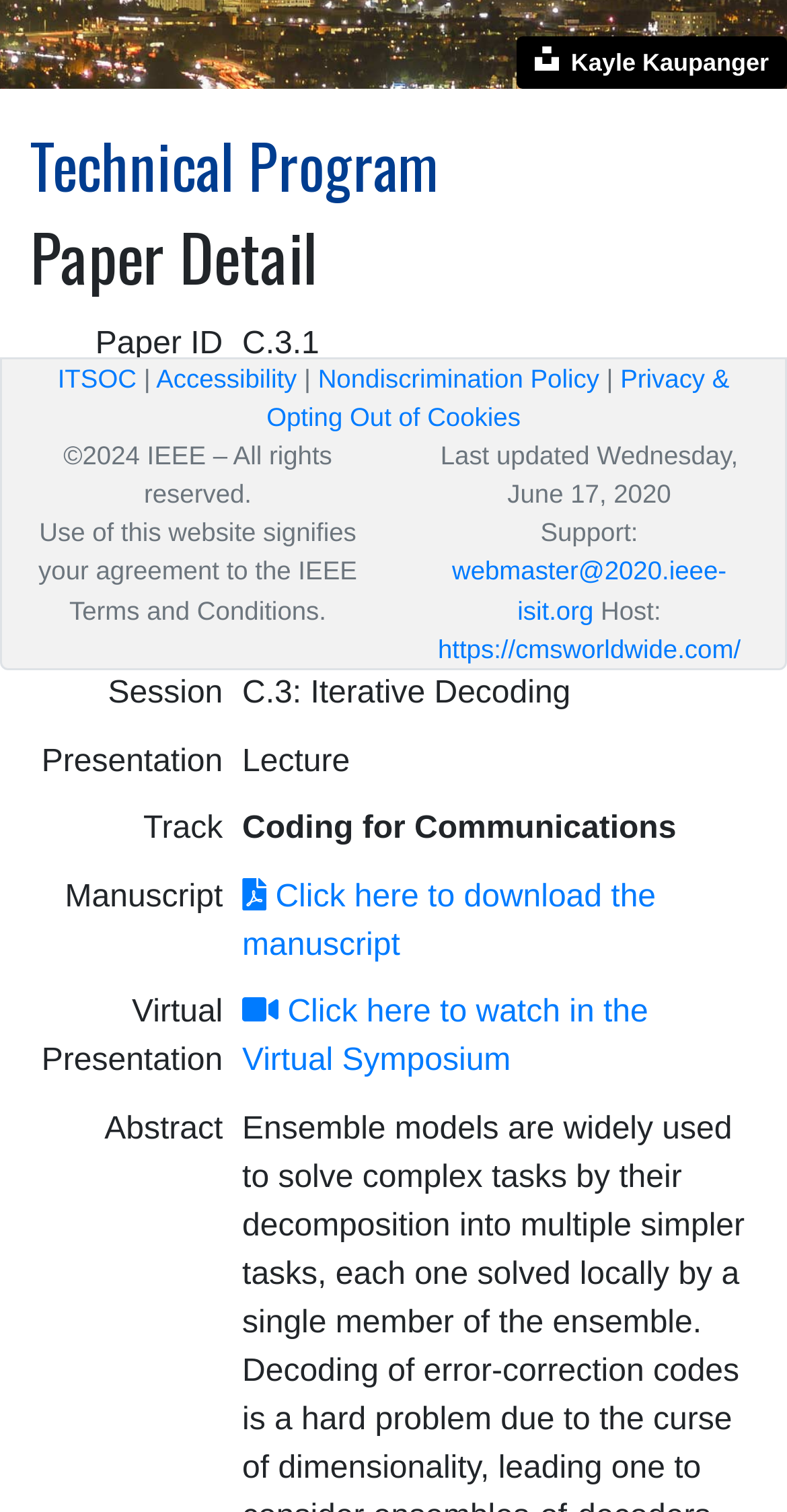Given the element description Get a Free Quote, specify the bounding box coordinates of the corresponding UI element in the format (top-left x, top-left y, bottom-right x, bottom-right y). All values must be between 0 and 1.

None